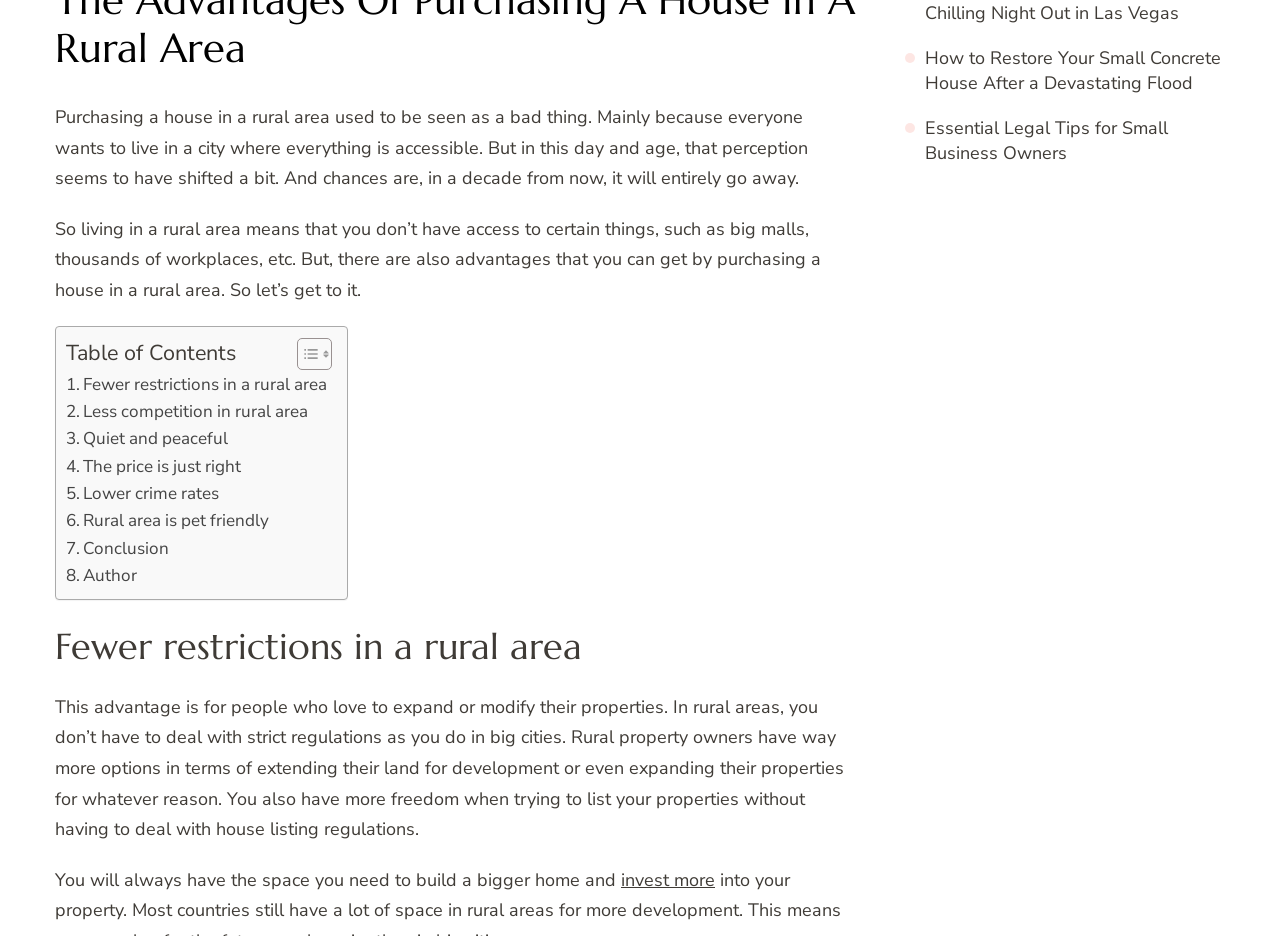Using the format (top-left x, top-left y, bottom-right x, bottom-right y), provide the bounding box coordinates for the described UI element. All values should be floating point numbers between 0 and 1: The price is just right

[0.052, 0.484, 0.189, 0.513]